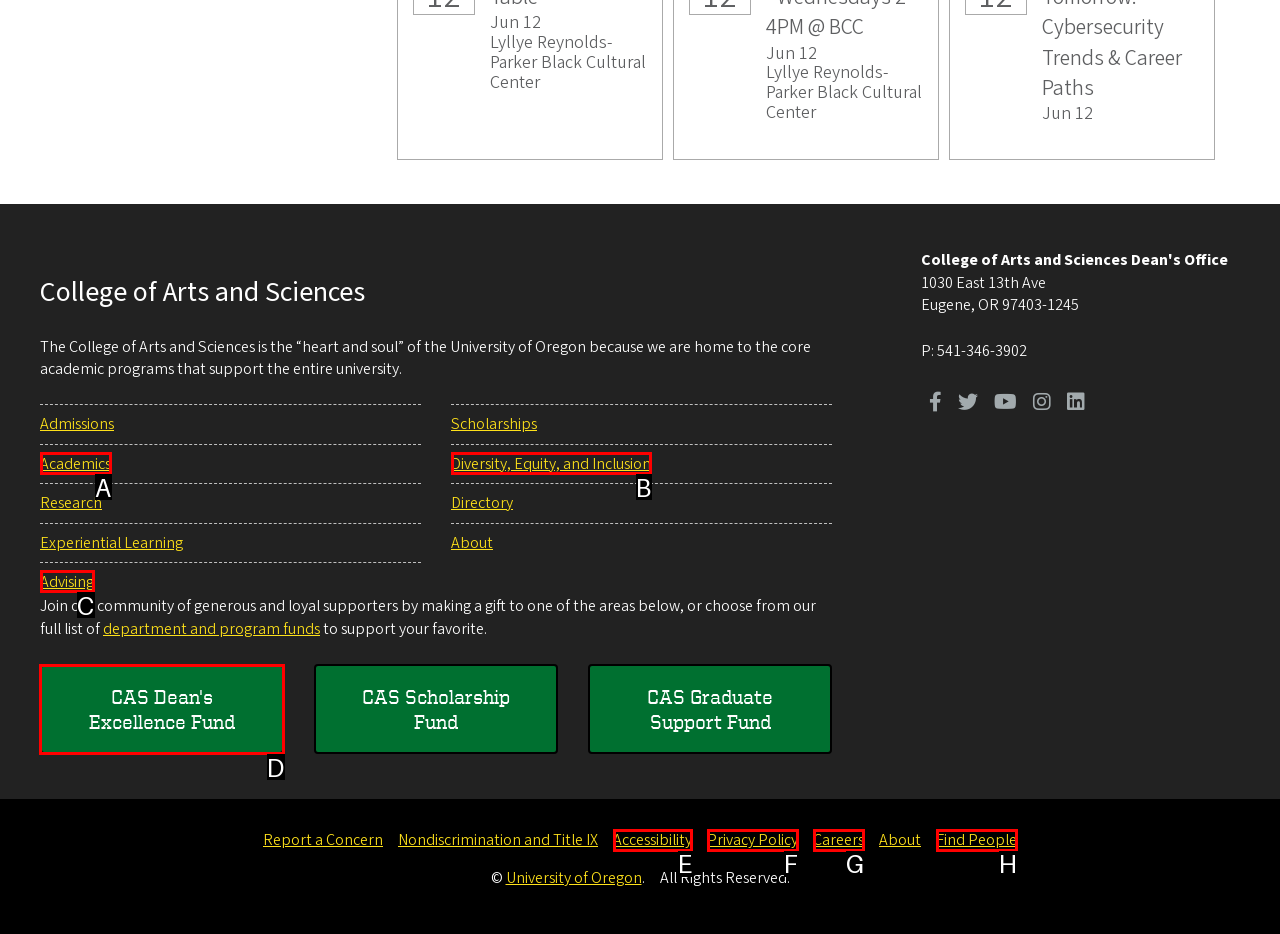Indicate the letter of the UI element that should be clicked to accomplish the task: Make a gift to the CAS Dean's Excellence Fund. Answer with the letter only.

D